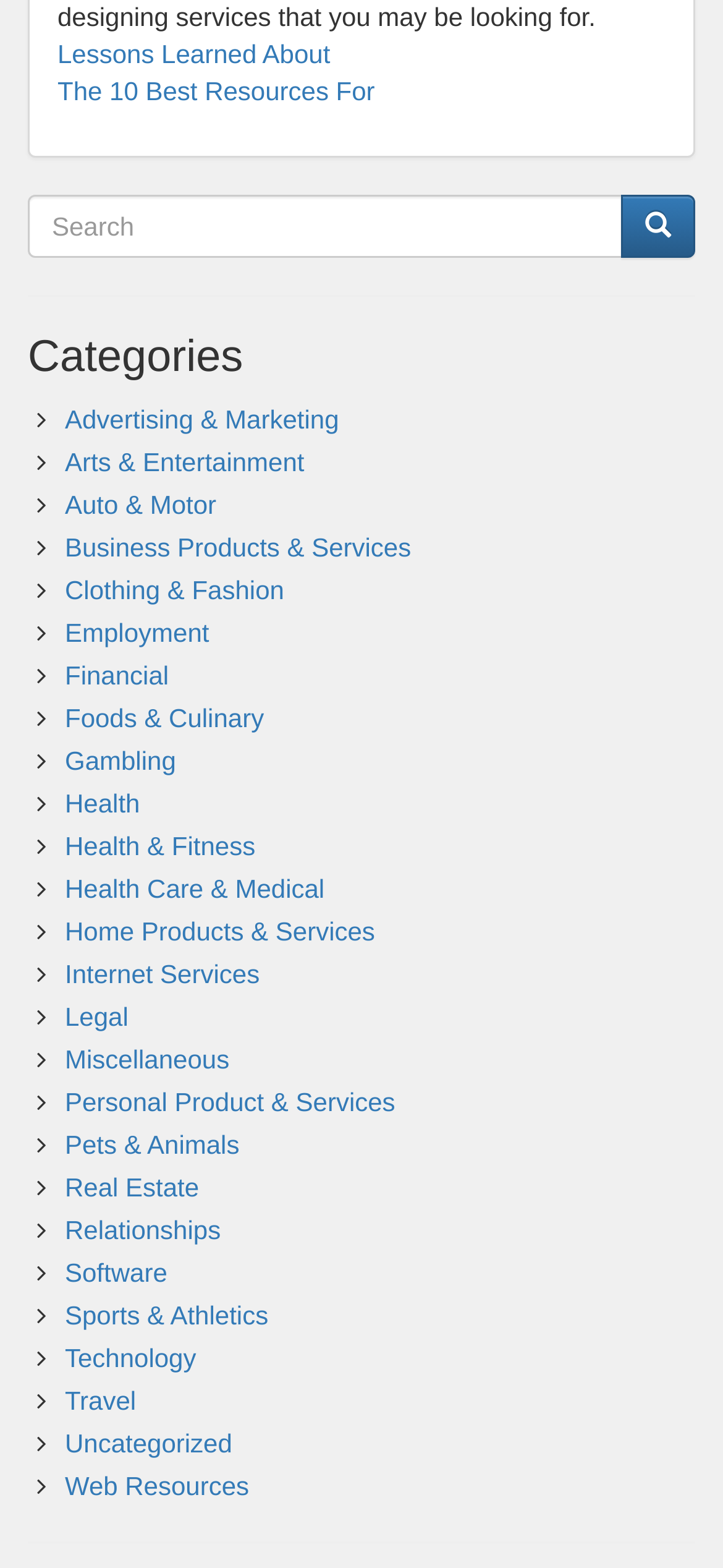Pinpoint the bounding box coordinates of the clickable area necessary to execute the following instruction: "Browse the 'Advertising & Marketing' category". The coordinates should be given as four float numbers between 0 and 1, namely [left, top, right, bottom].

[0.09, 0.258, 0.469, 0.277]